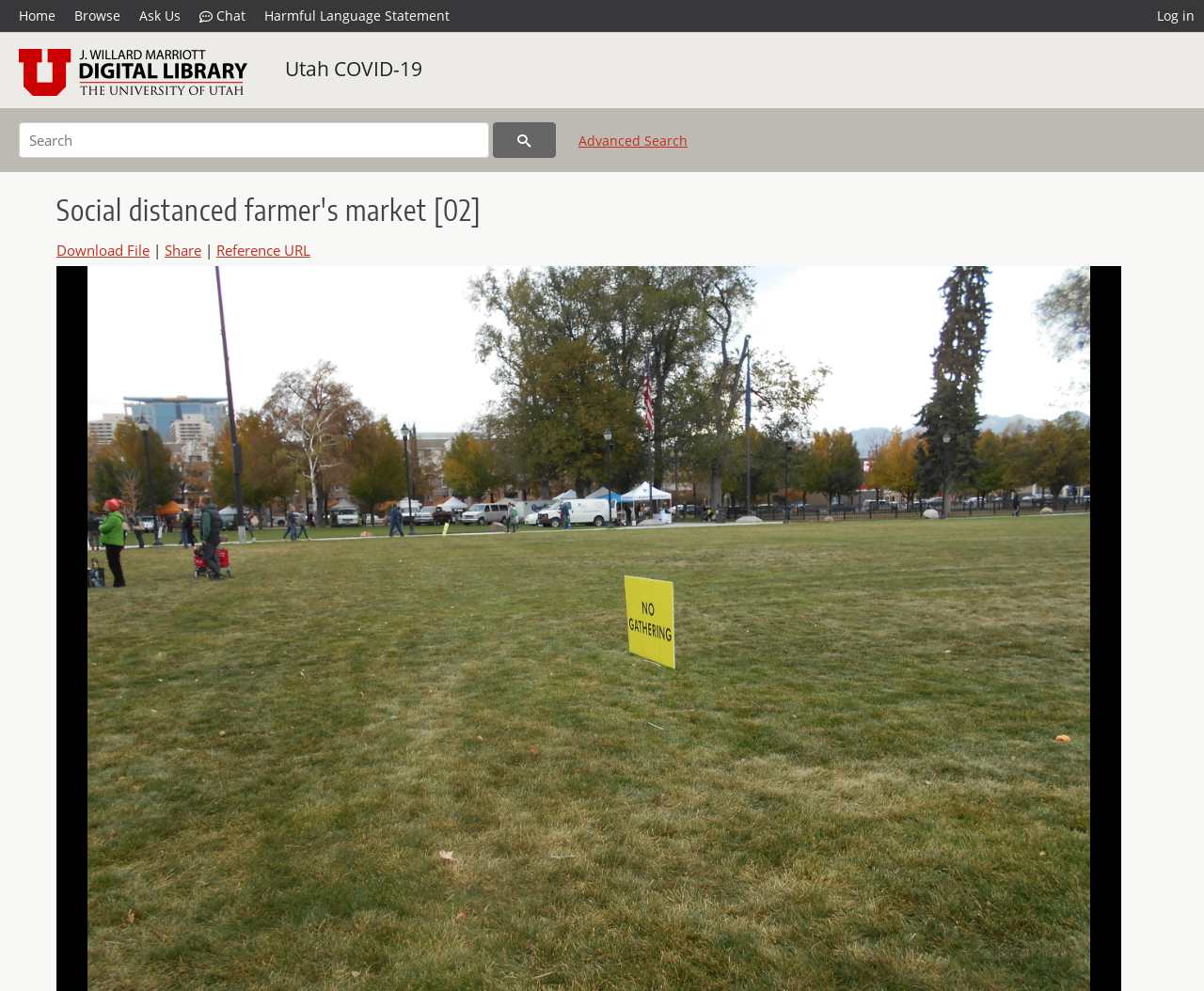Determine the bounding box of the UI component based on this description: "Reference URL". The bounding box coordinates should be four float values between 0 and 1, i.e., [left, top, right, bottom].

[0.18, 0.05, 0.258, 0.069]